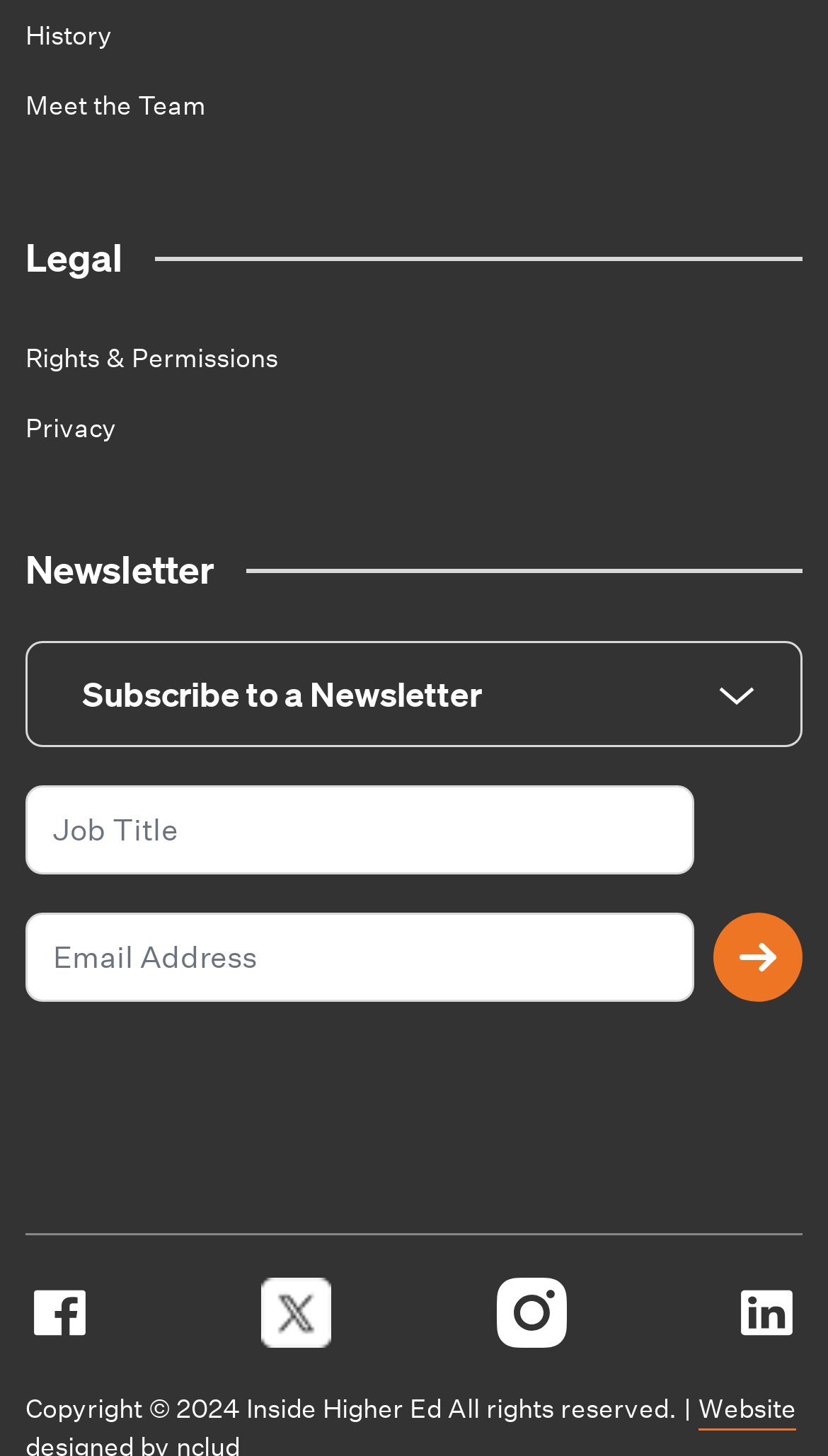Determine the bounding box coordinates for the region that must be clicked to execute the following instruction: "Click on the 'History' link".

[0.031, 0.012, 0.136, 0.037]